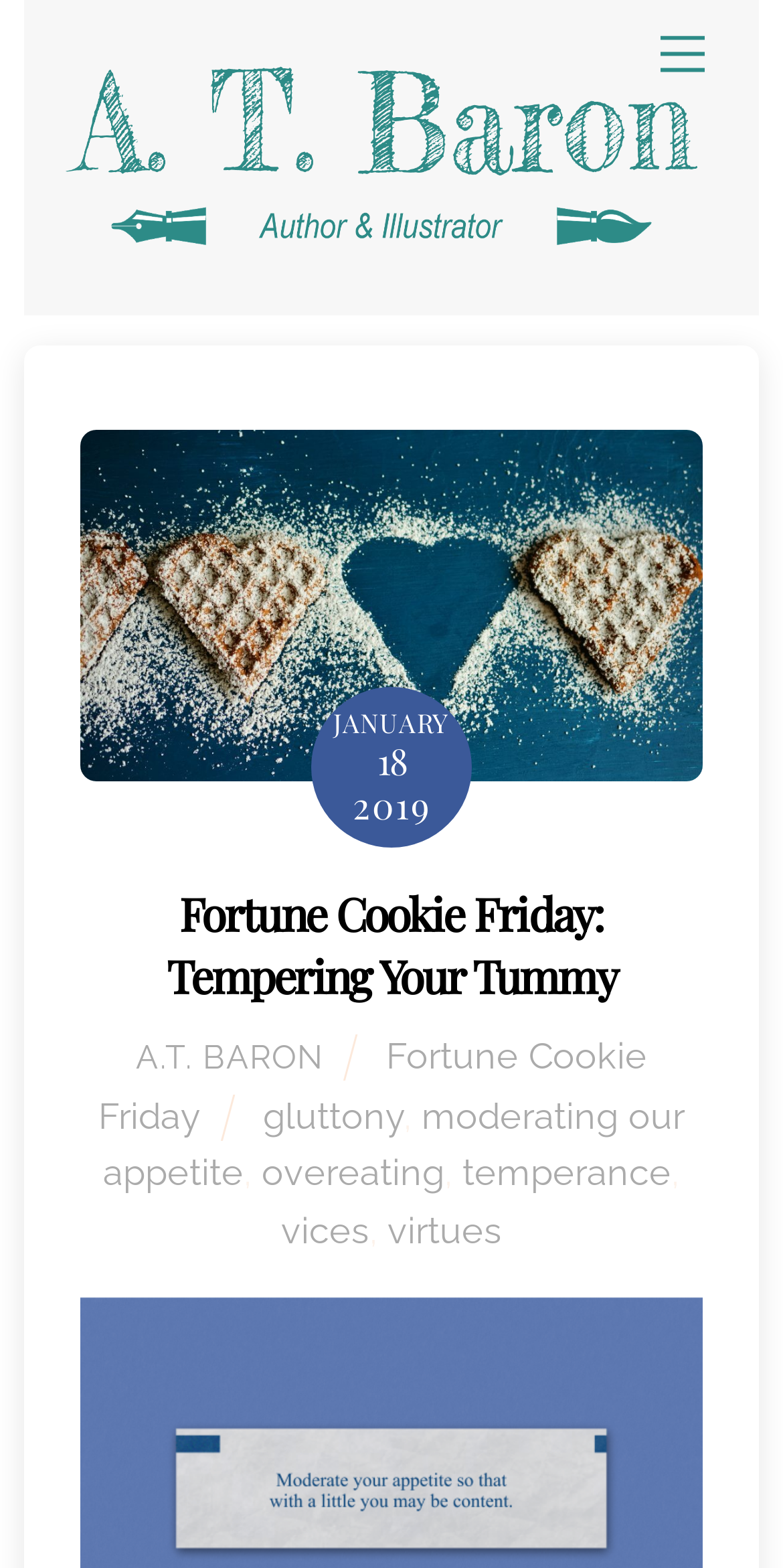Find the bounding box of the web element that fits this description: "Apps & Integrations".

None